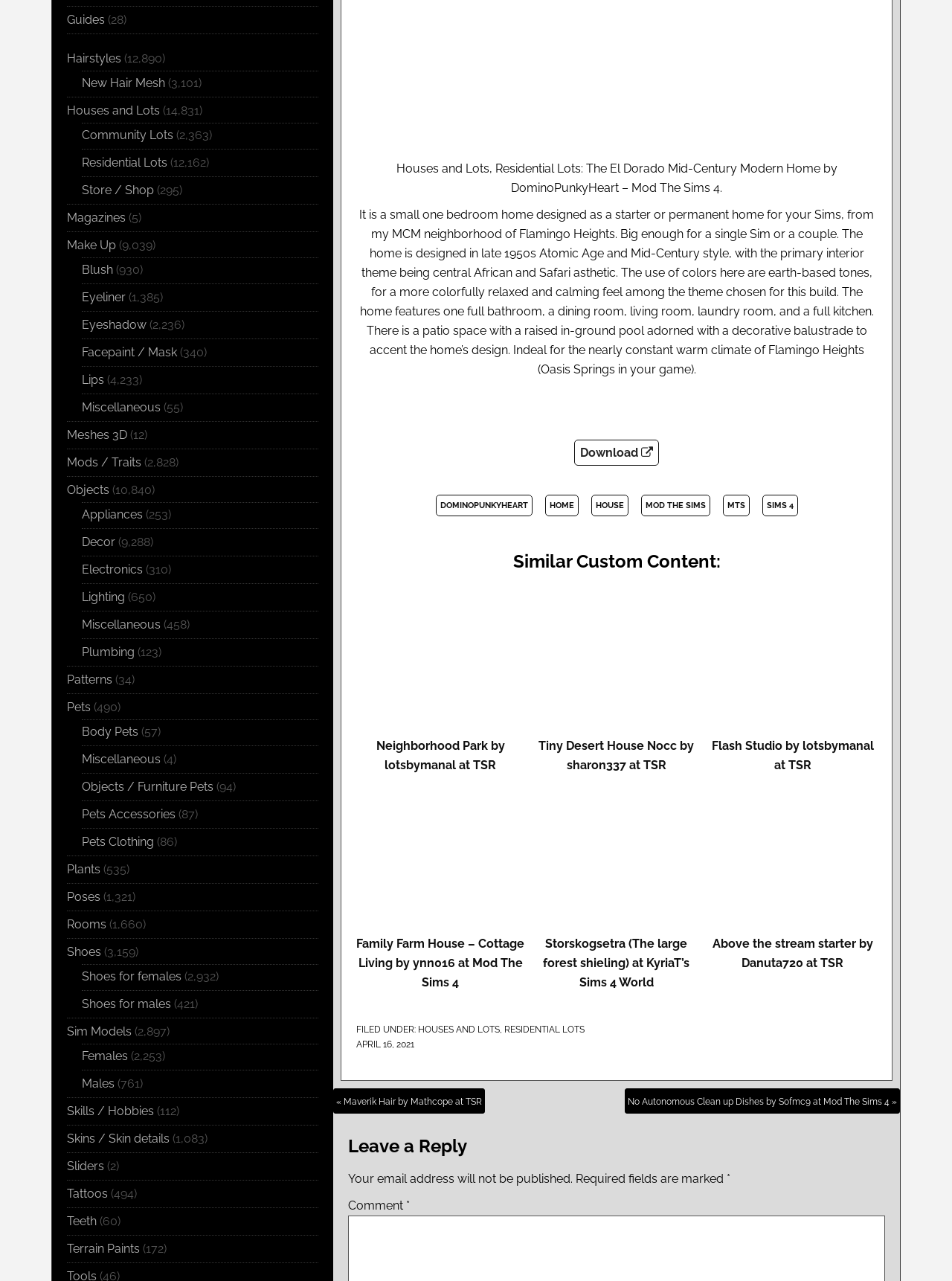Give a one-word or one-phrase response to the question: 
What is the date of the post?

APRIL 16, 2021